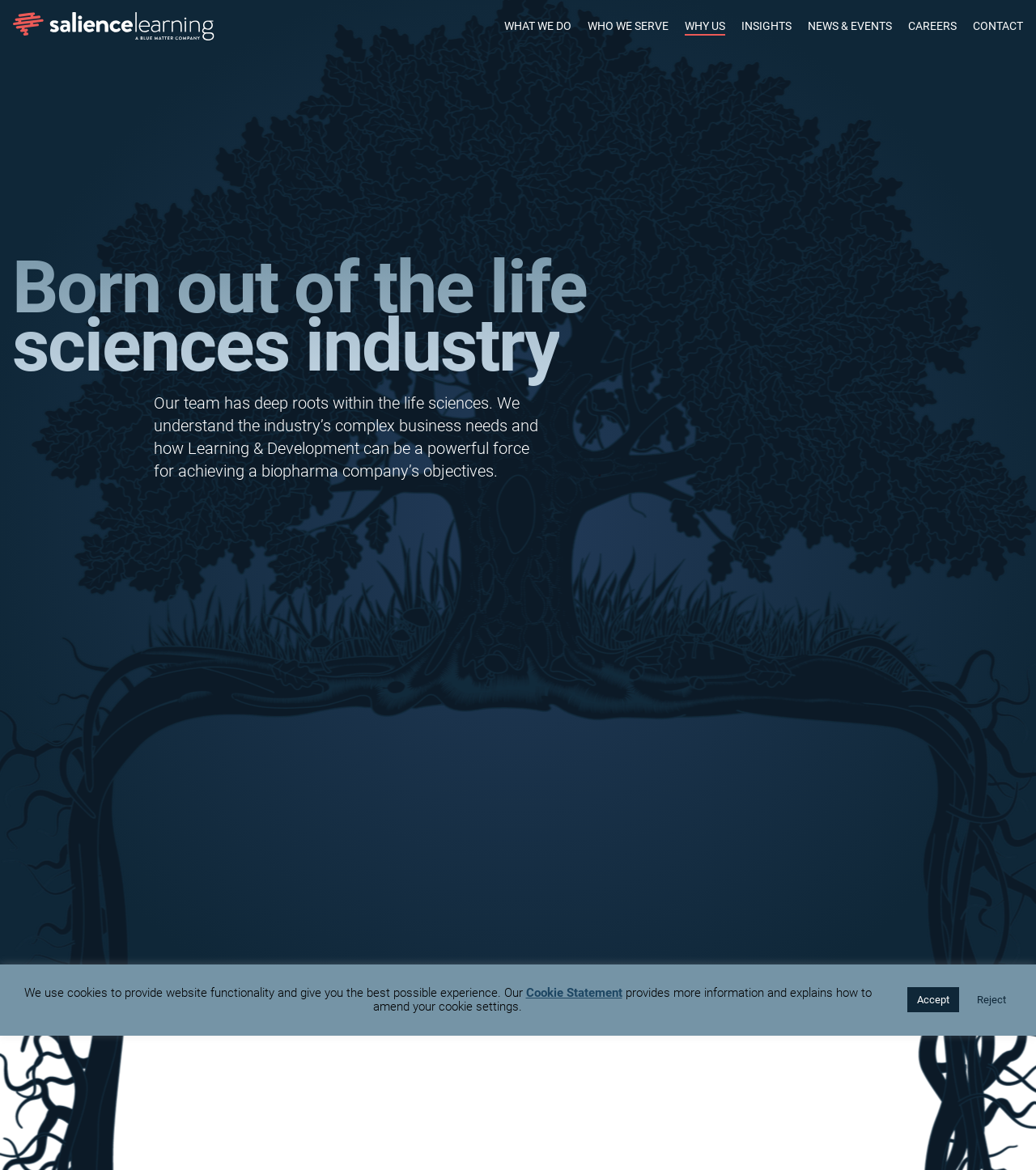How many years of experience do the leadership team members average?
Kindly give a detailed and elaborate answer to the question.

According to the text 'Our leadership team members average 10+ years experience each working in biopharma companies…', the leadership team members have an average of 10+ years of experience.